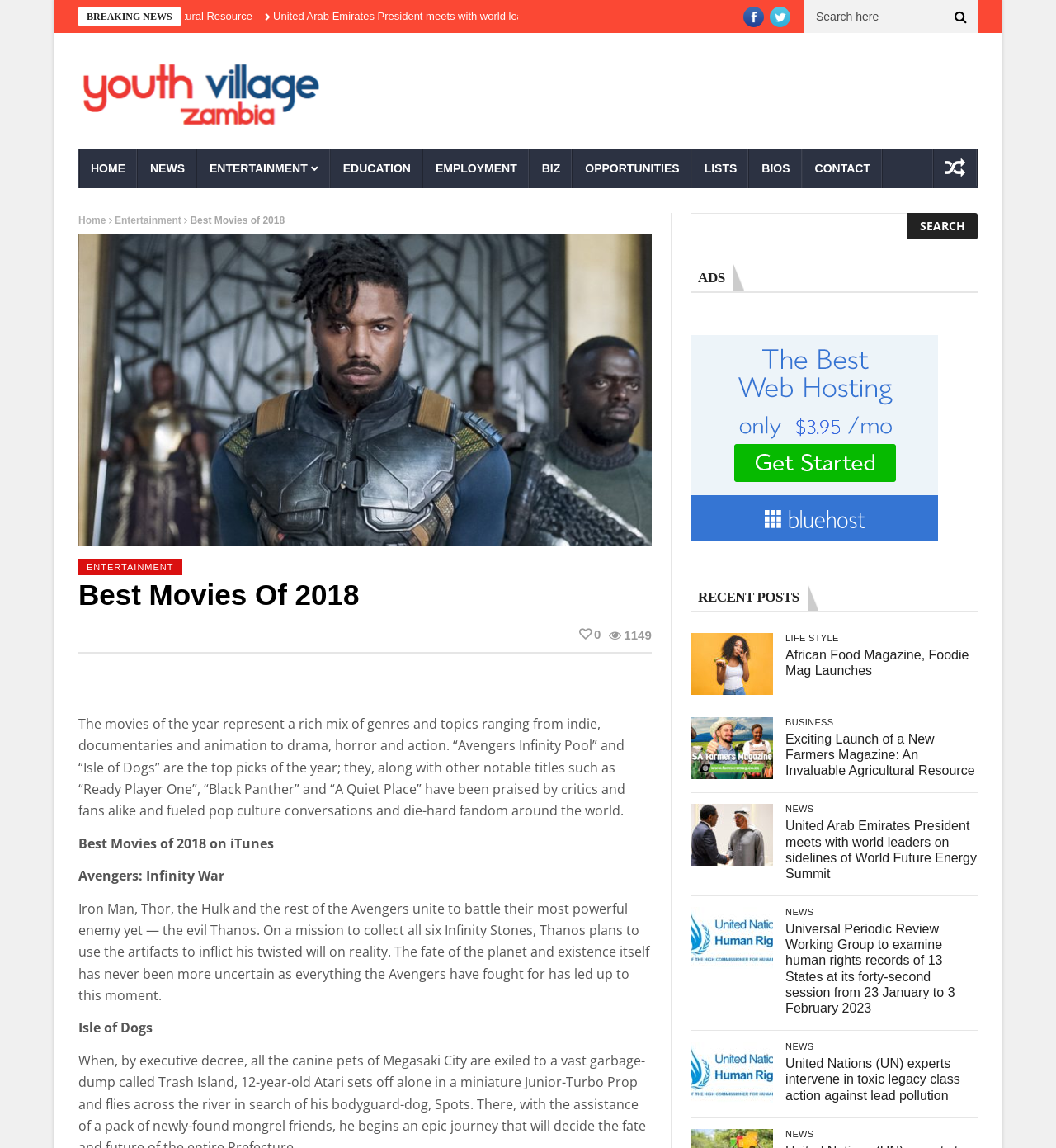Please determine the heading text of this webpage.

Best Movies Of 2018